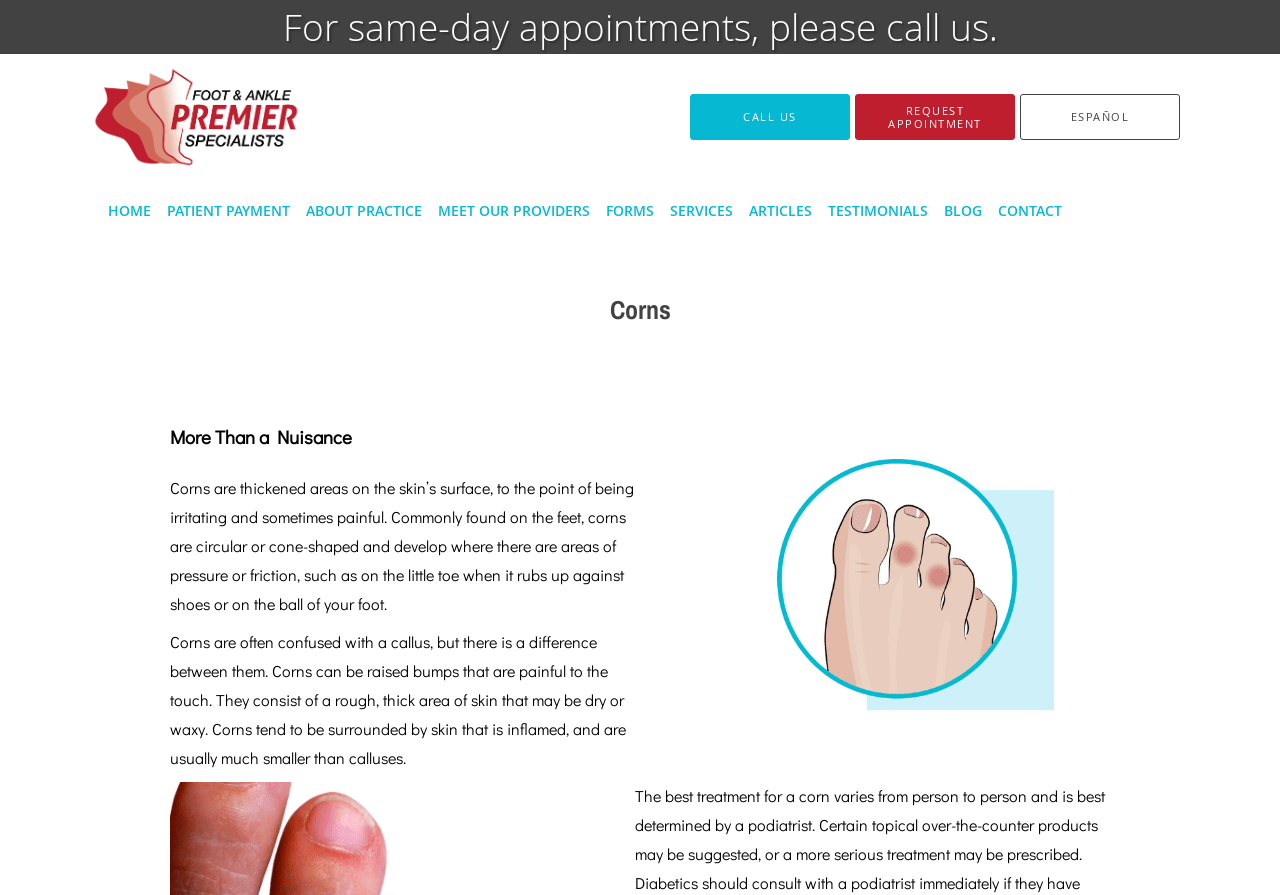Please answer the following question using a single word or phrase: 
What is the phone number to call for same-day appointments?

Not provided